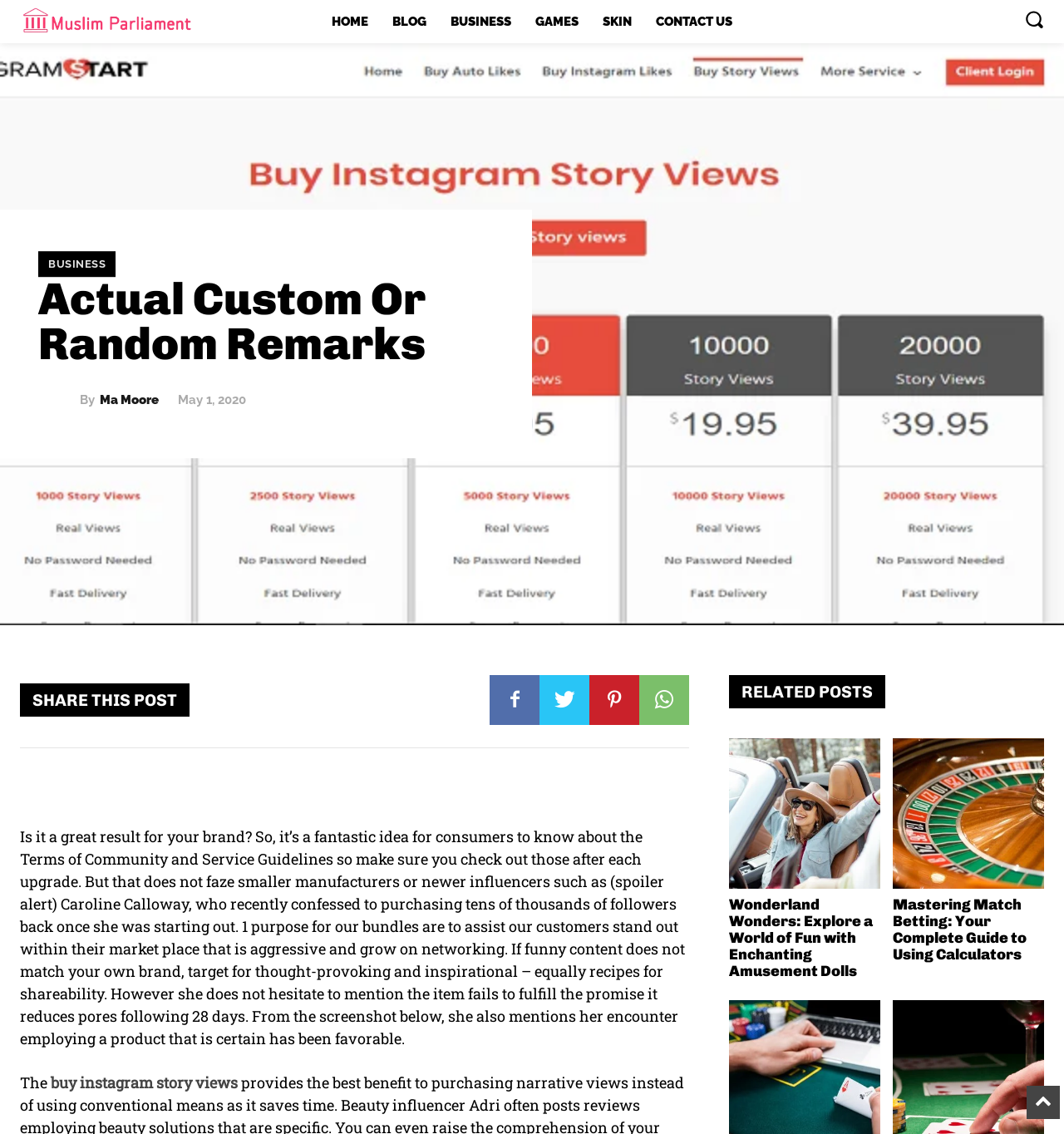Please determine the bounding box coordinates of the section I need to click to accomplish this instruction: "Search using the search button".

[0.962, 0.008, 0.981, 0.025]